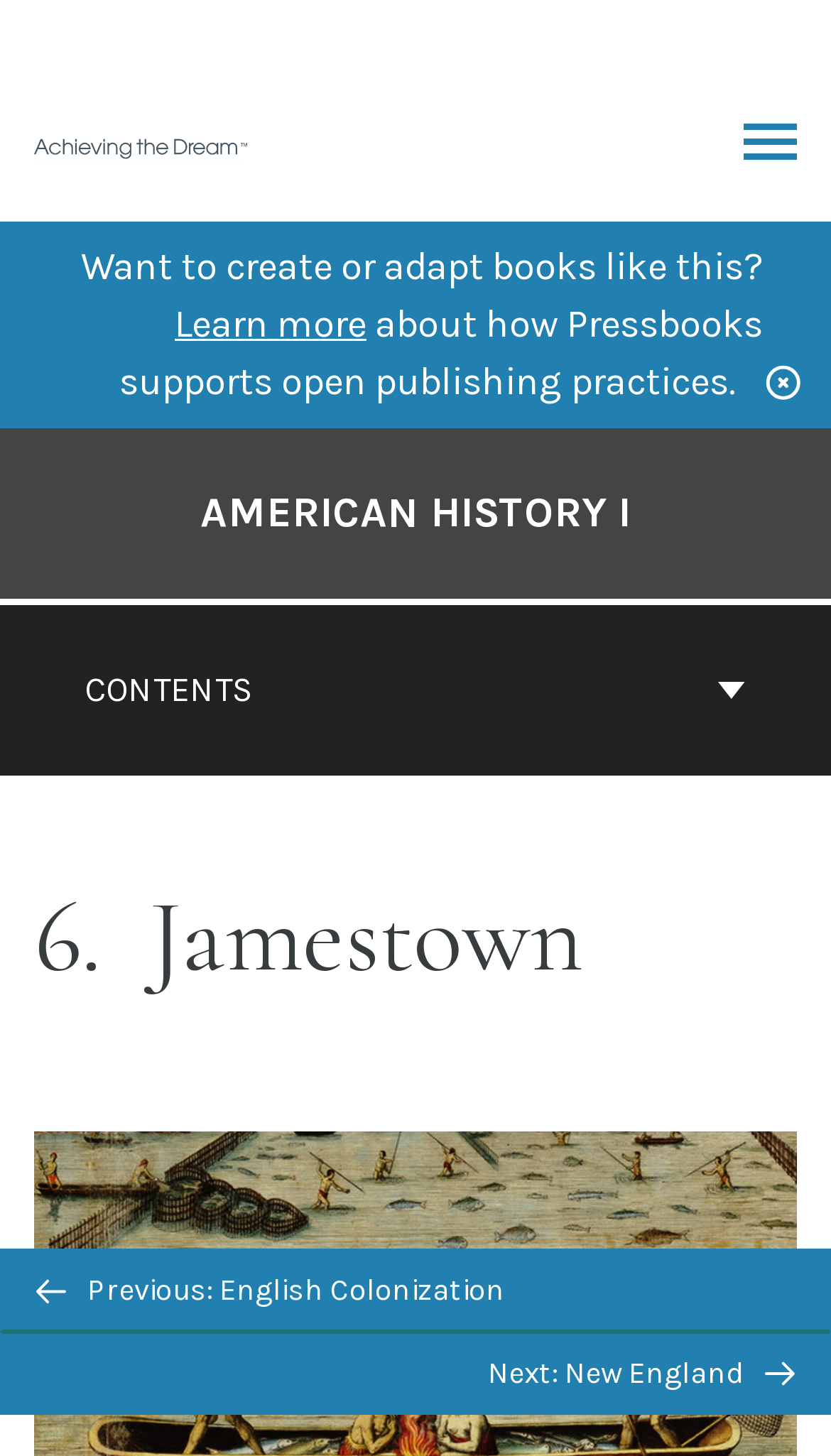Provide the bounding box coordinates of the HTML element this sentence describes: "Toggle Menu". The bounding box coordinates consist of four float numbers between 0 and 1, i.e., [left, top, right, bottom].

[0.895, 0.085, 0.959, 0.114]